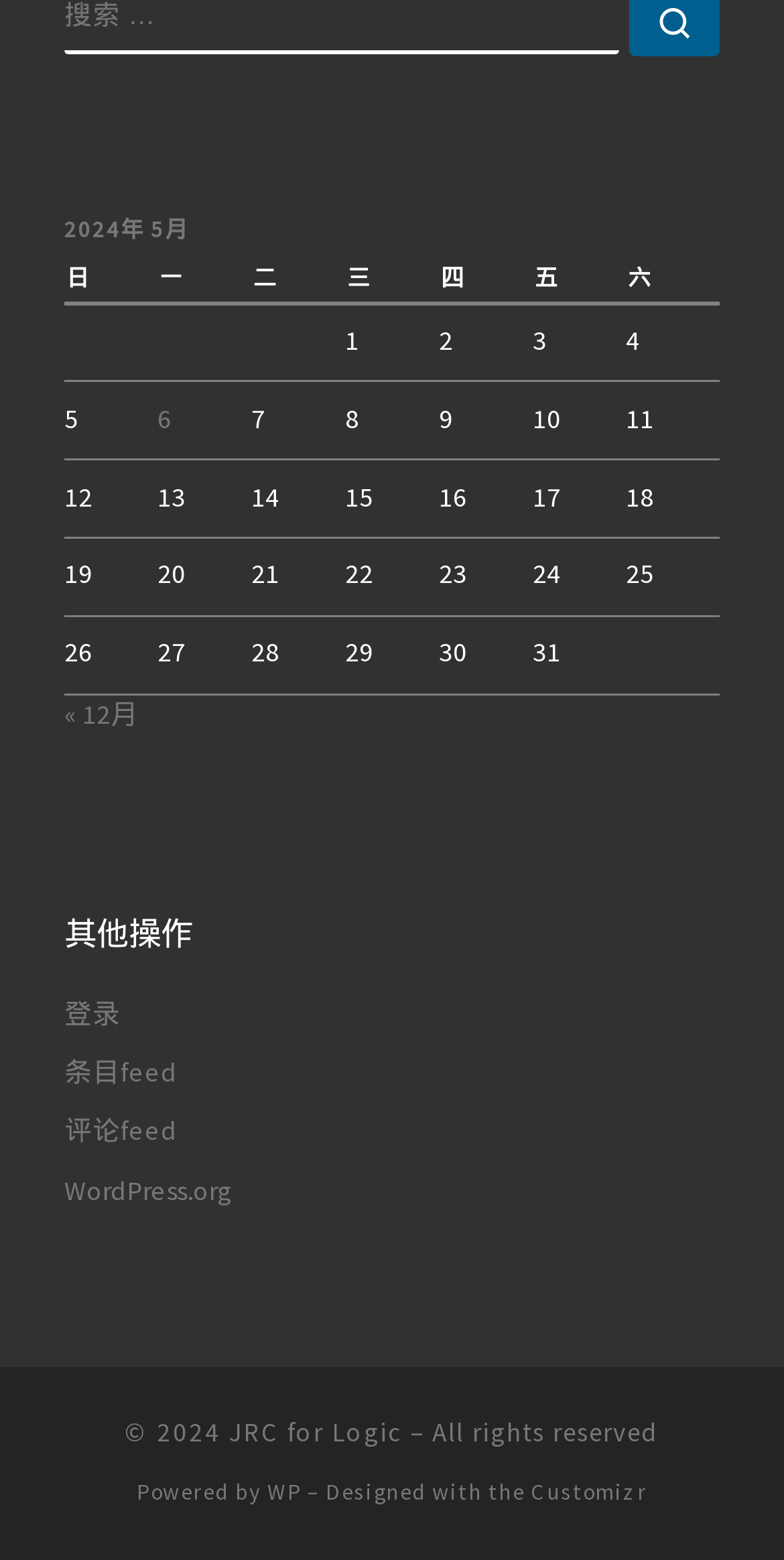Locate the UI element that matches the description 登录 in the webpage screenshot. Return the bounding box coordinates in the format (top-left x, top-left y, bottom-right x, bottom-right y), with values ranging from 0 to 1.

[0.082, 0.638, 0.154, 0.665]